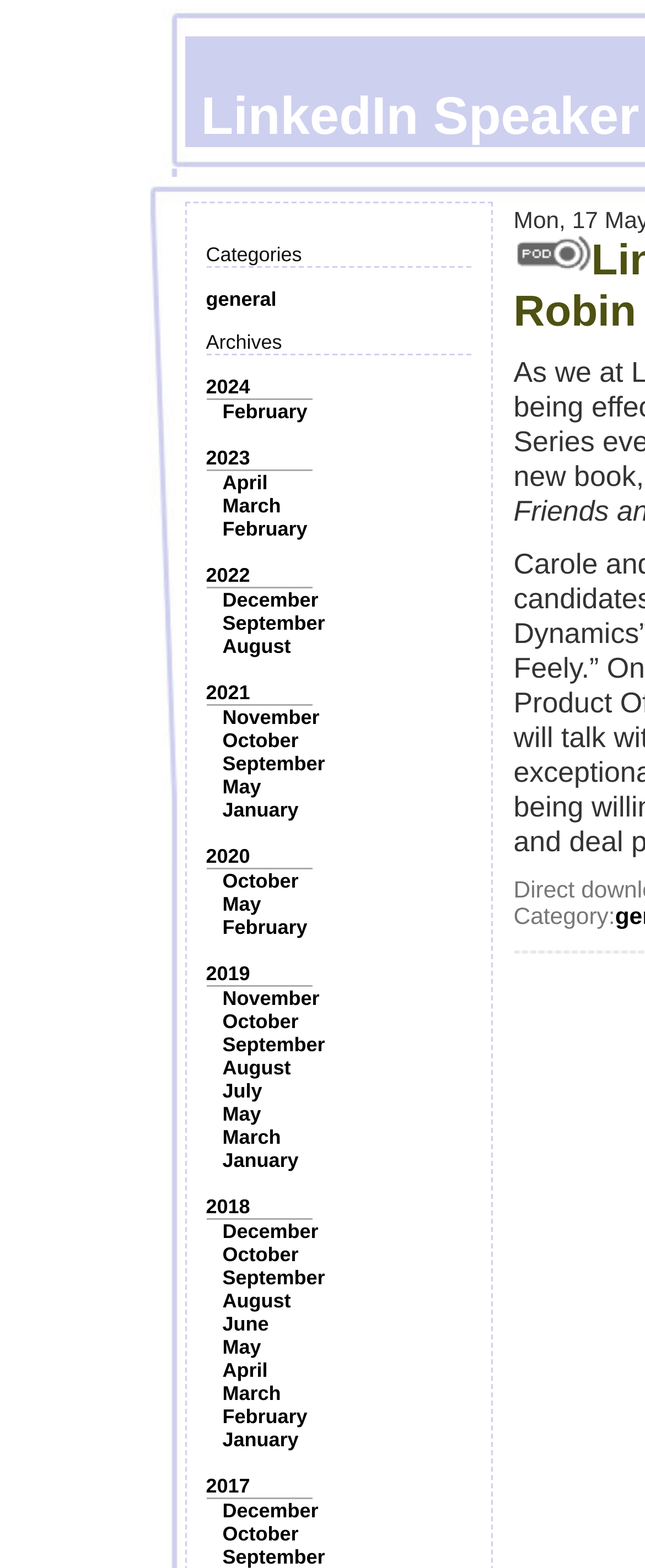What is the label above the image on the right side of the webpage?
Using the details shown in the screenshot, provide a comprehensive answer to the question.

The label above the image on the right side of the webpage can be determined by looking at the static text element above the image, which says 'Category:'.